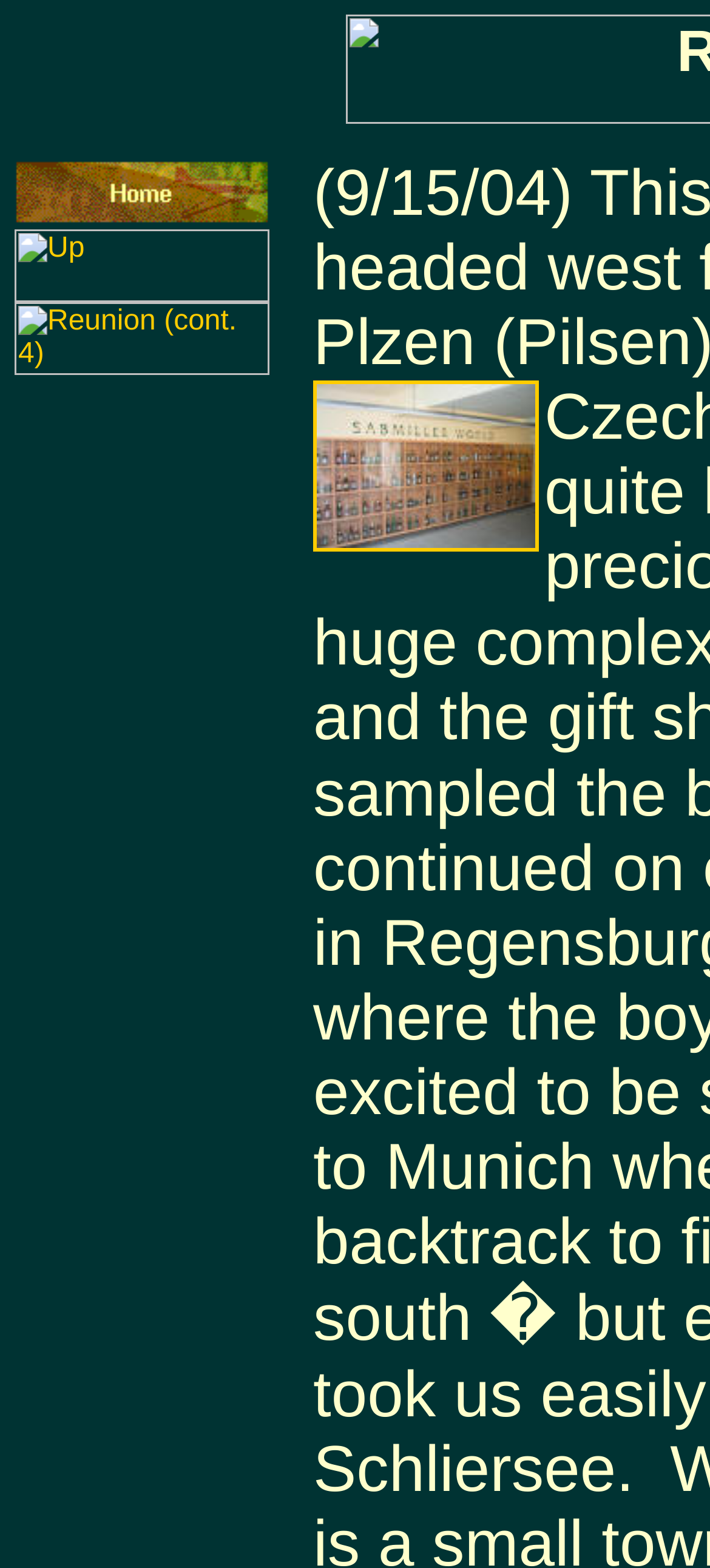What is the text of the third navigation link?
Based on the screenshot, provide a one-word or short-phrase response.

Reunion (cont. 4)